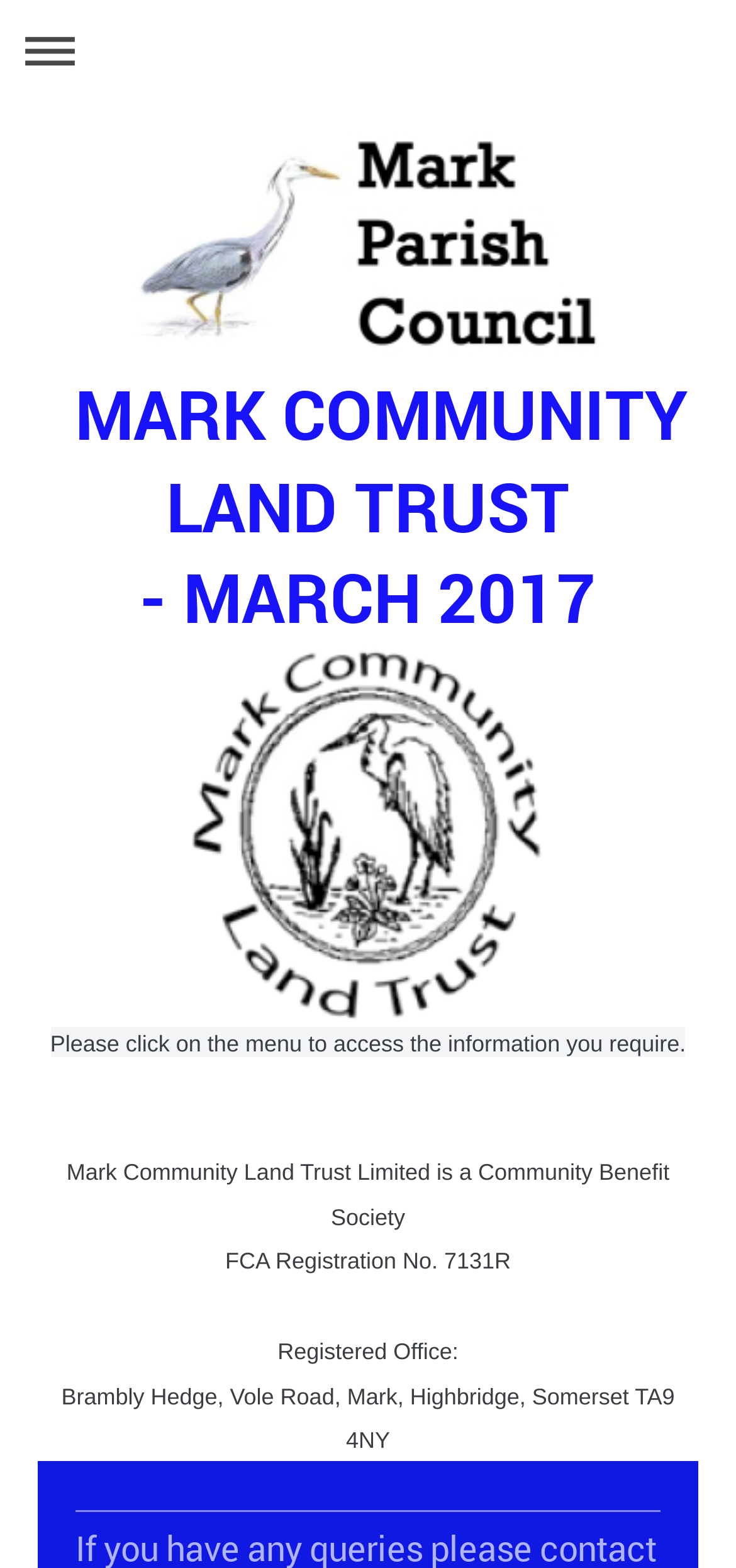What is the purpose of the link with the ≡ symbol?
Based on the screenshot, respond with a single word or phrase.

Expand/collapse navigation